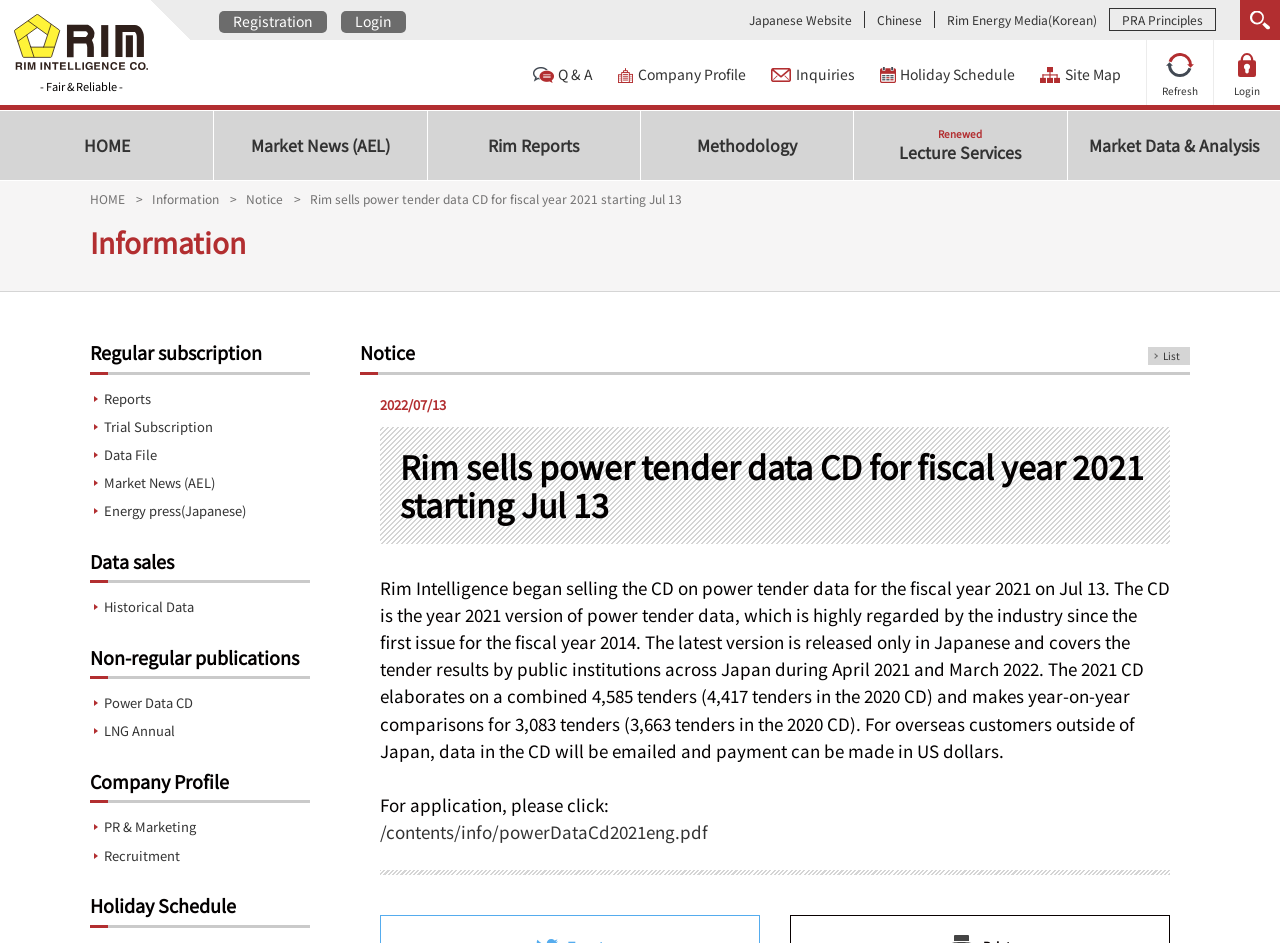Identify the bounding box coordinates of the element that should be clicked to fulfill this task: "View company profile". The coordinates should be provided as four float numbers between 0 and 1, i.e., [left, top, right, bottom].

[0.483, 0.069, 0.583, 0.09]